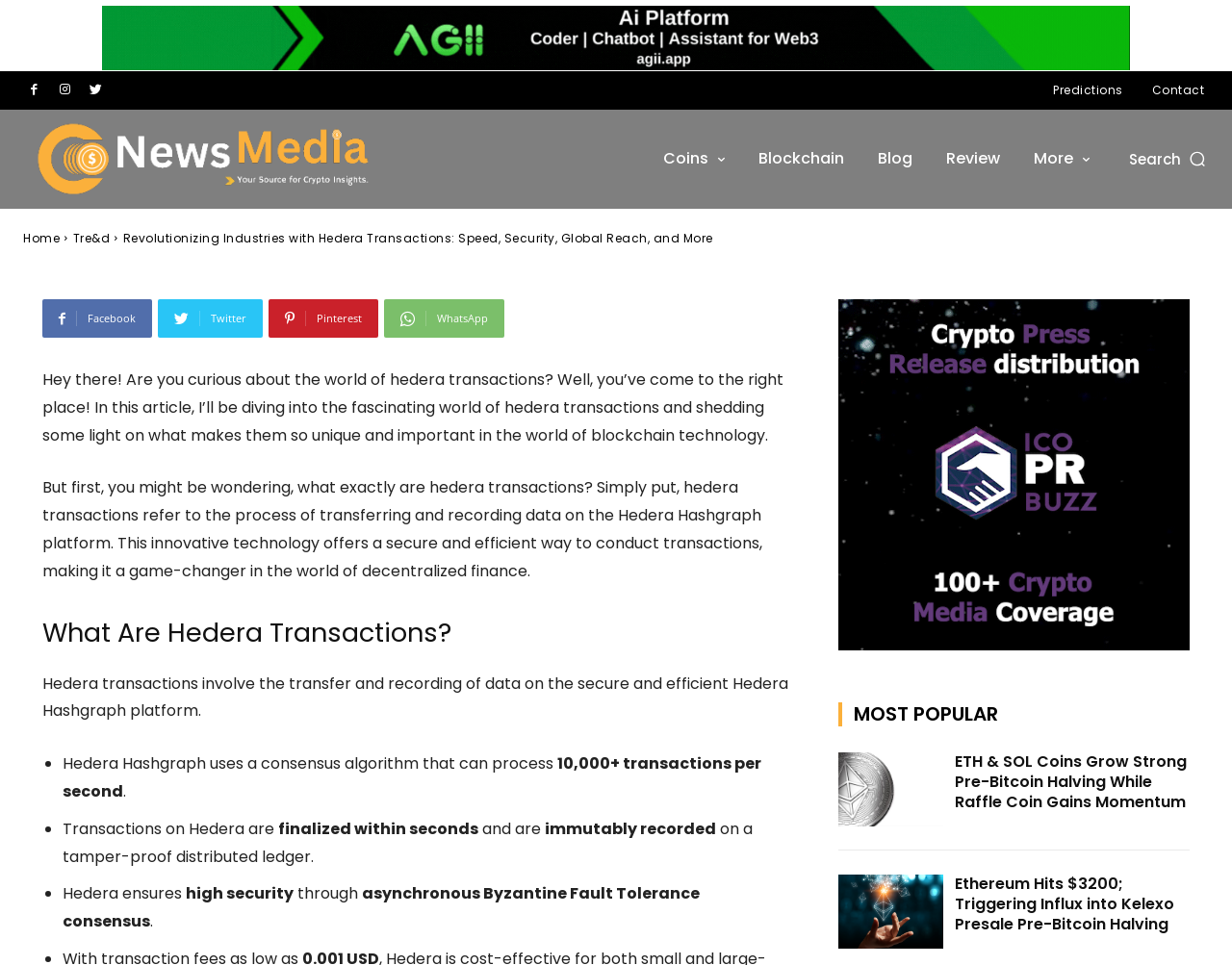Use the information in the screenshot to answer the question comprehensively: How many transactions can Hedera Hashgraph process per second?

This information can be found in the article section, where it is stated that 'Hedera Hashgraph uses a consensus algorithm that can process 10,000+ transactions per second'.